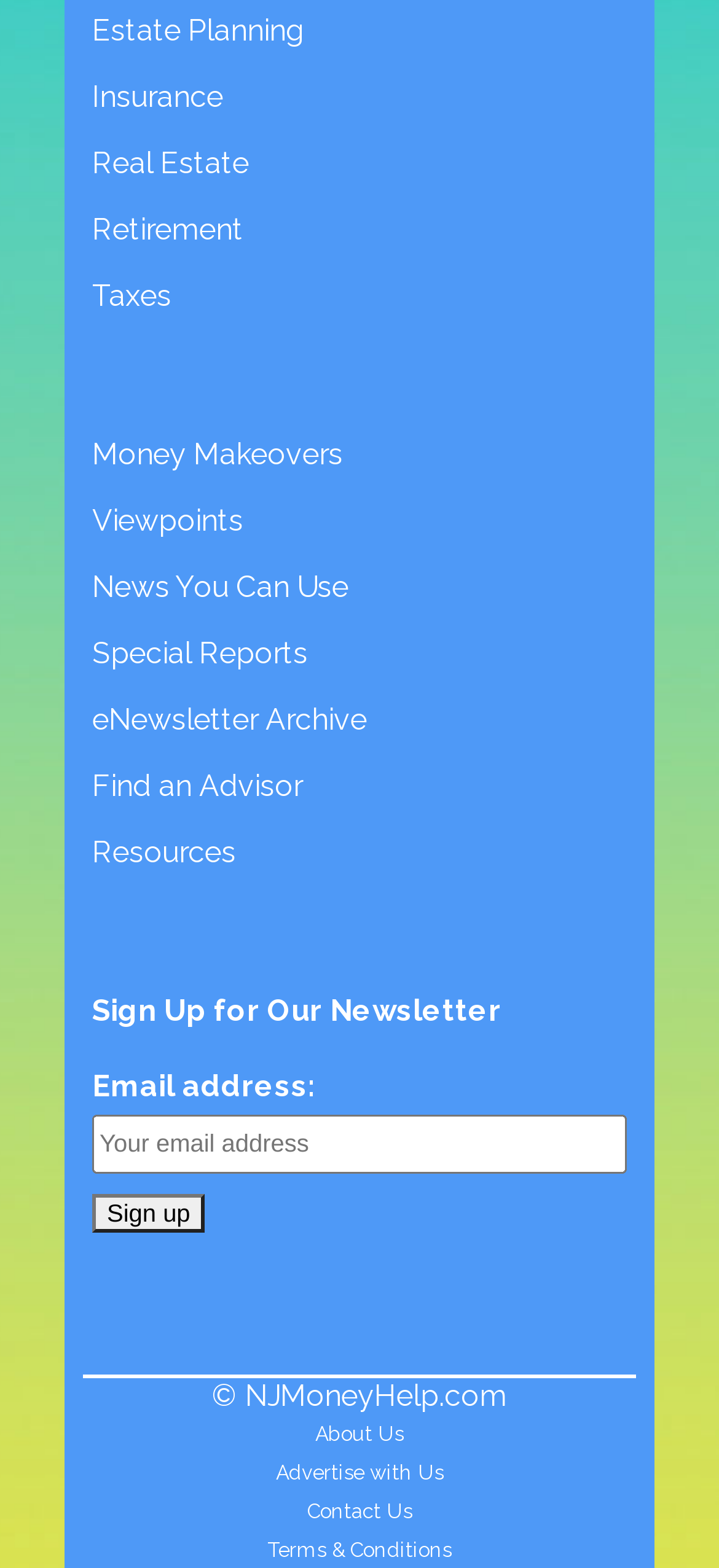Find the bounding box coordinates of the element to click in order to complete this instruction: "Read about estate planning". The bounding box coordinates must be four float numbers between 0 and 1, denoted as [left, top, right, bottom].

[0.128, 0.008, 0.872, 0.03]